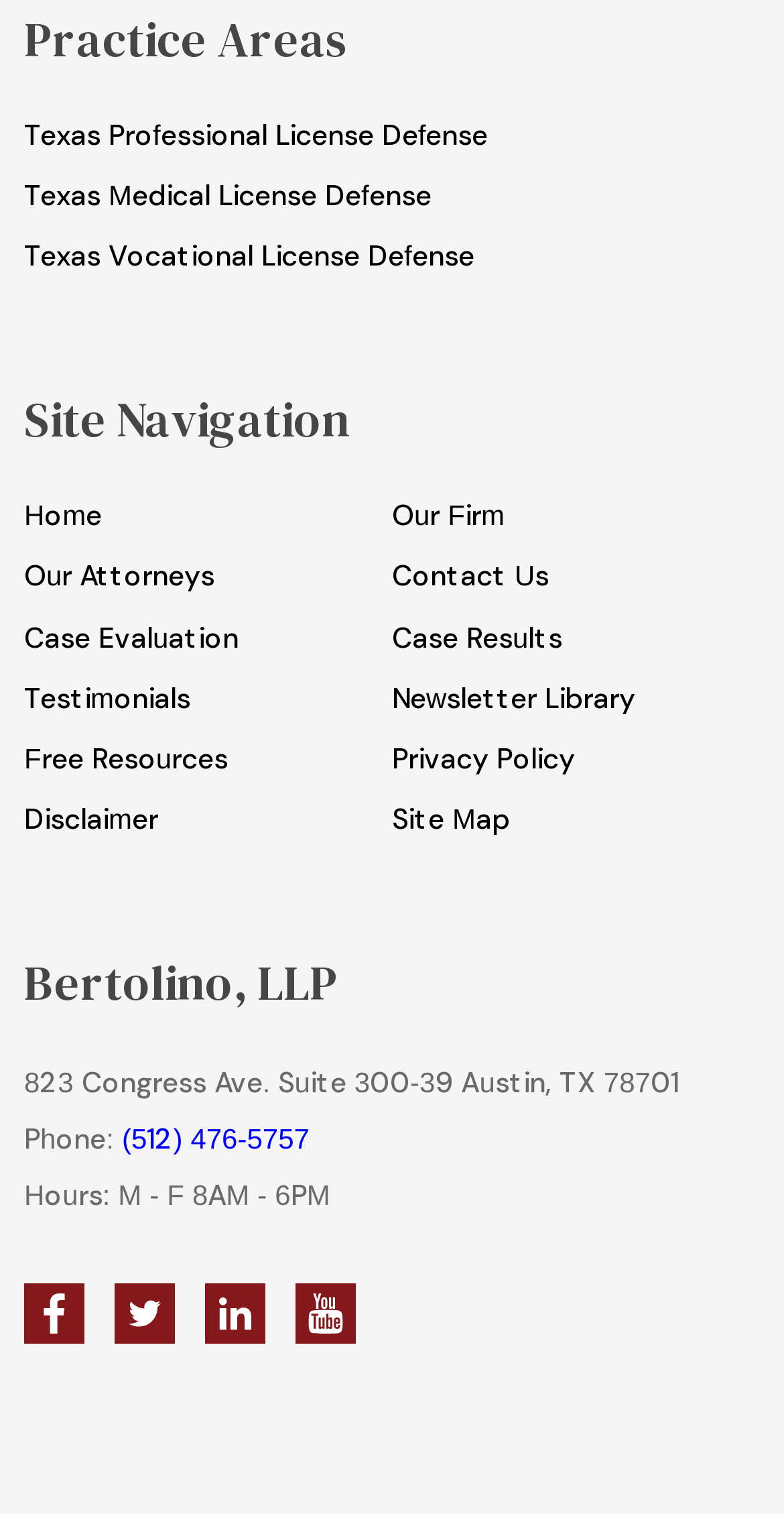Please analyze the image and give a detailed answer to the question:
What social media platforms does the law firm have?

I found the social media platforms by looking at the link elements with the text 'Facebook', 'Twitter', 'Linkedin', and 'Youtube' located at the bottom of the page, each with an accompanying image.